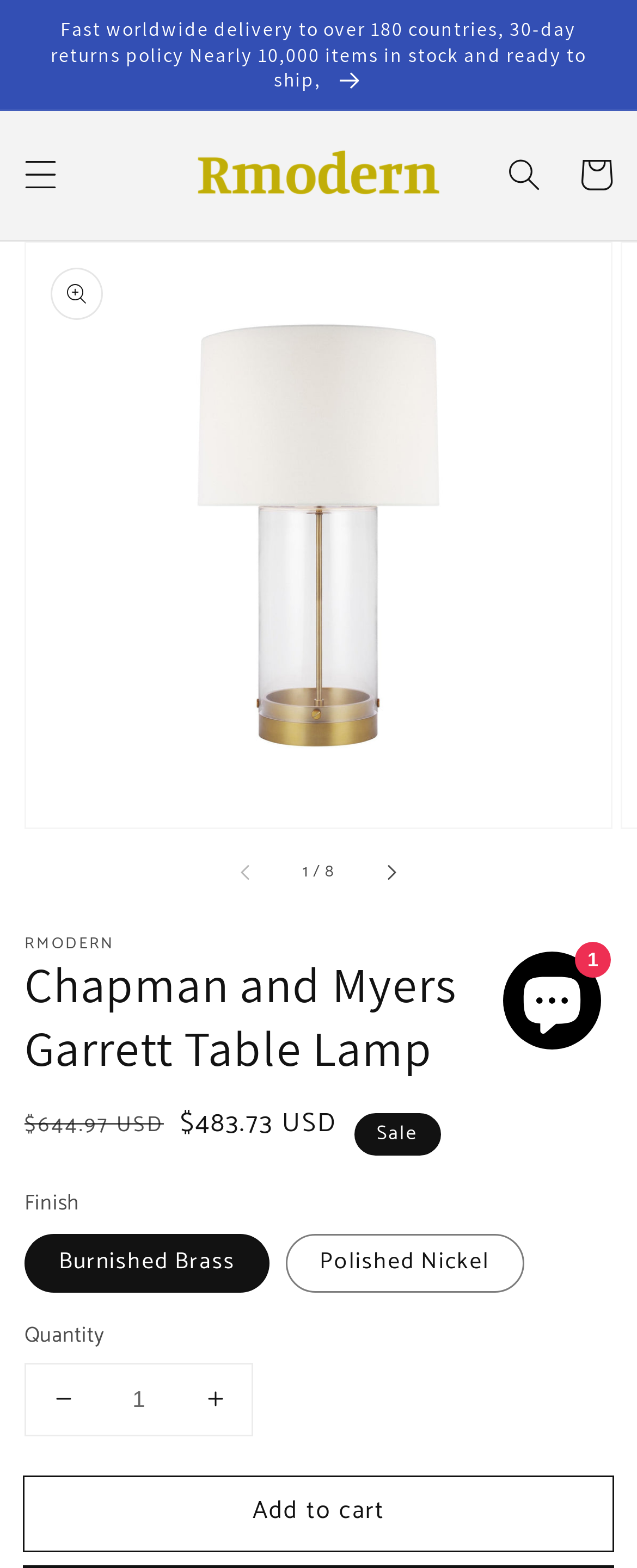Locate the bounding box coordinates of the element you need to click to accomplish the task described by this instruction: "Search for products".

[0.767, 0.089, 0.879, 0.135]